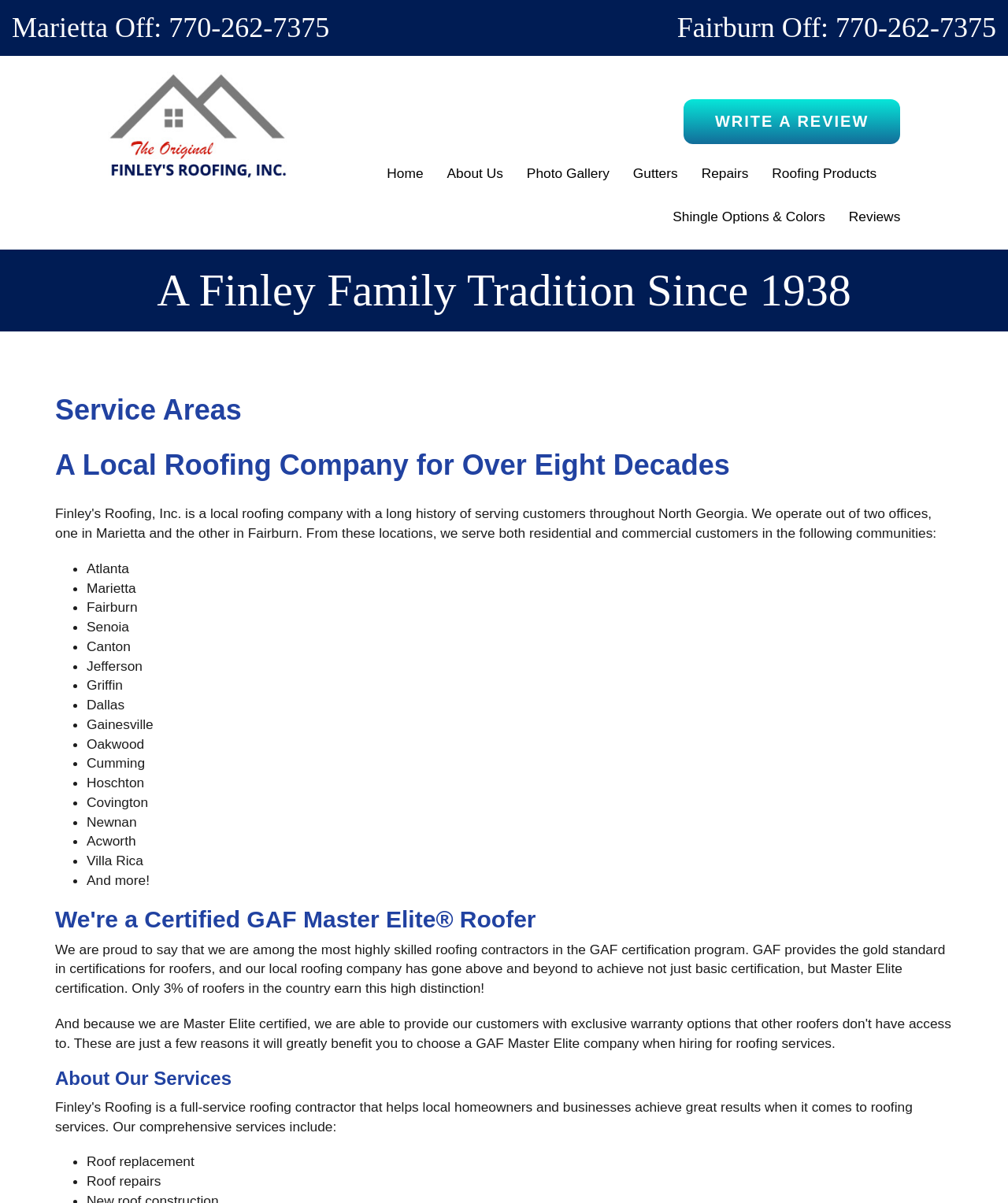Please determine the bounding box coordinates of the section I need to click to accomplish this instruction: "Click the 'WRITE A REVIEW' link".

[0.678, 0.083, 0.893, 0.12]